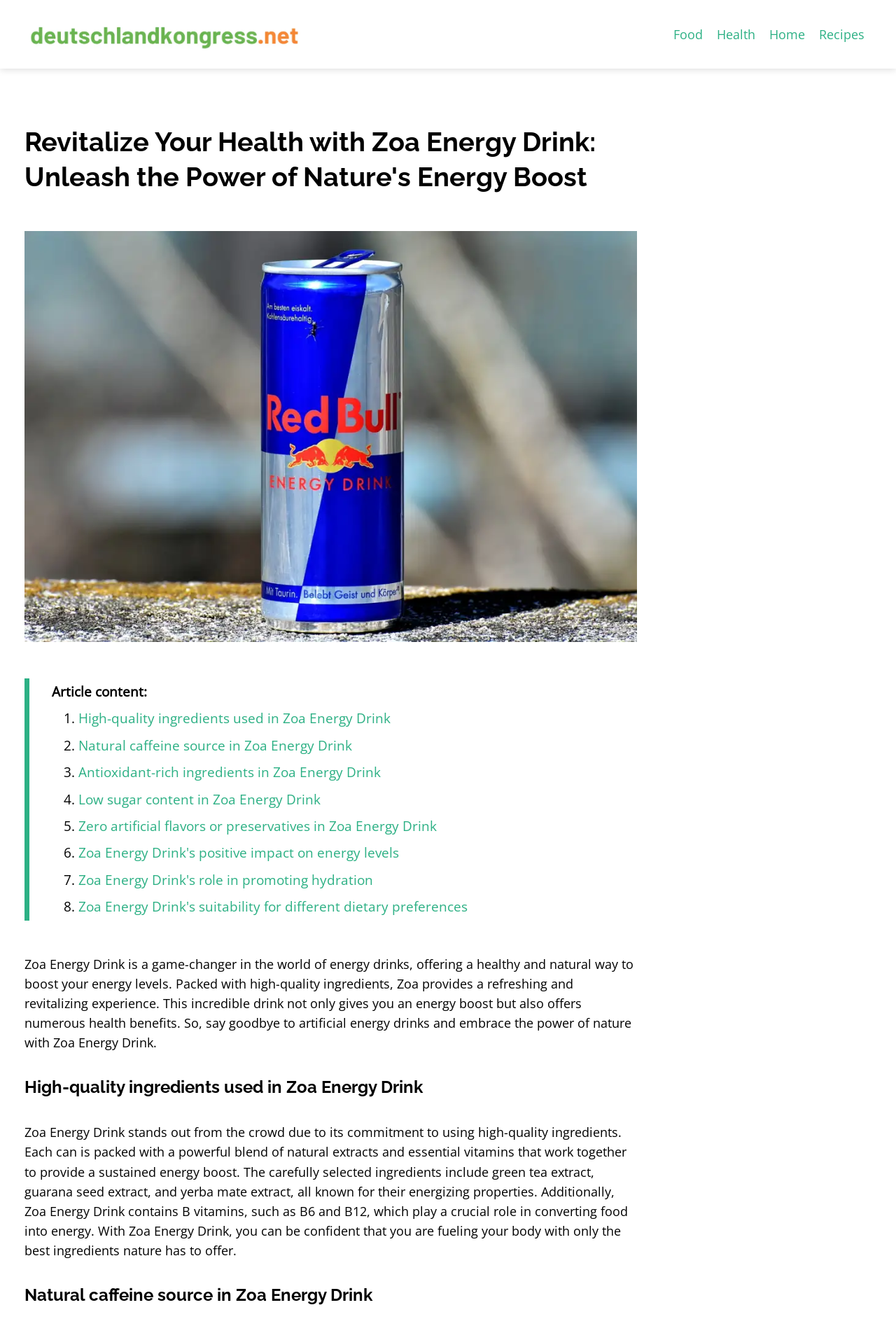Identify the bounding box coordinates of the region that needs to be clicked to carry out this instruction: "Read about us". Provide these coordinates as four float numbers ranging from 0 to 1, i.e., [left, top, right, bottom].

None